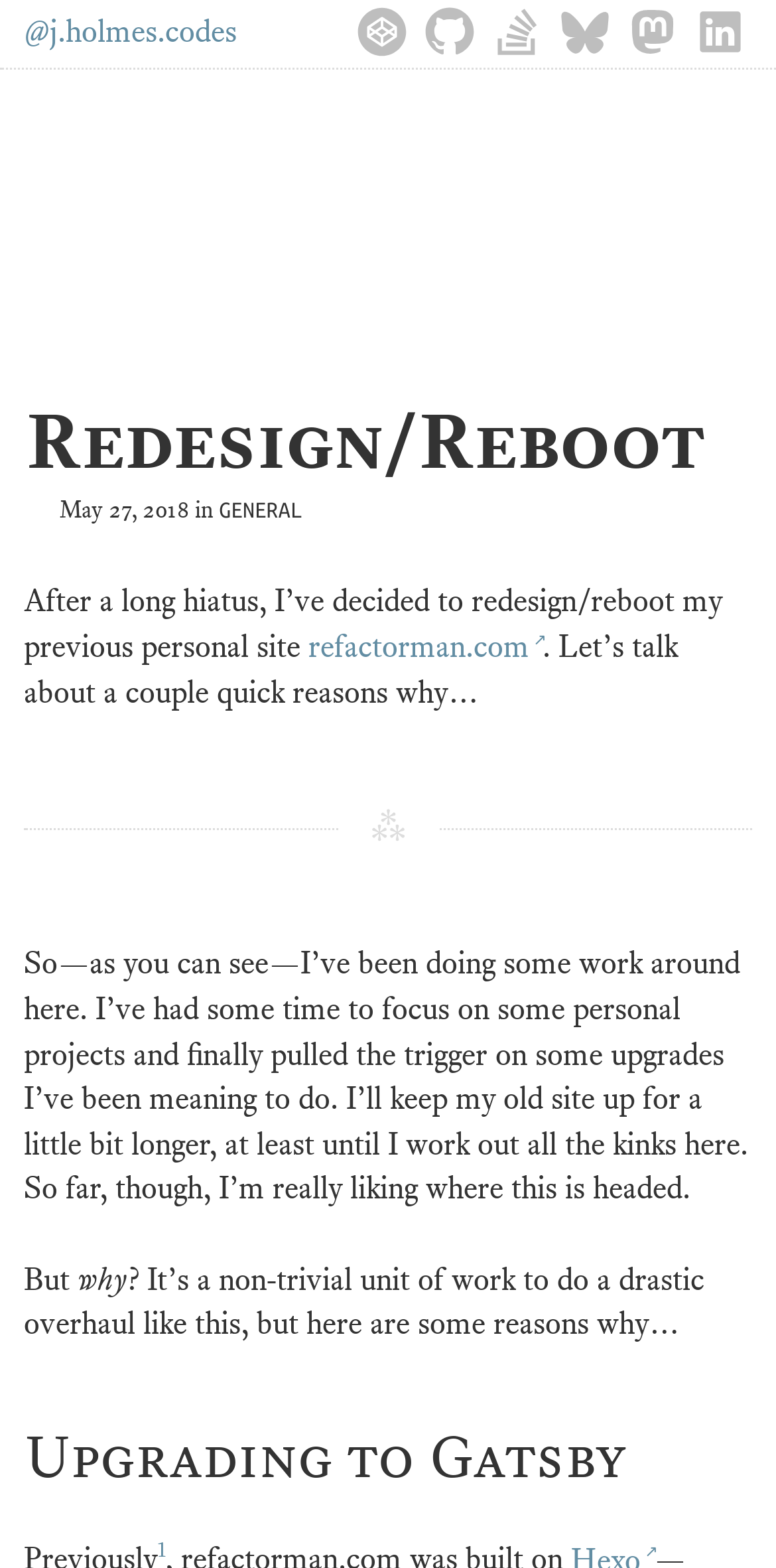Give a detailed account of the webpage, highlighting key information.

The webpage is a personal site, titled "Redesign/Reboot ∶ j.holmes.codes", with a focus on the author's redesign and reboot of their previous personal site, refactorman.com. 

At the top of the page, there are six social media links, including CodePen, GitHub, Stack-Overflow, bsky, Mastodon, and LinkedIn, aligned horizontally. Below these links, there is a heading "Redesign/Reboot" followed by a timestamp "May 27, 2018". 

The main content of the page is divided into paragraphs. The first paragraph explains the author's decision to redesign their previous personal site, with a link to the old site. The second paragraph discusses the author's personal projects and upgrades to the new site. 

A horizontal separator line separates the second paragraph from the rest of the content. The third paragraph starts with the question "But why?" and goes on to explain the reasons behind the redesign. 

Finally, there is a heading "Upgrading to Gatsby" at the bottom of the page, with a superscript footnote label "1" next to it.